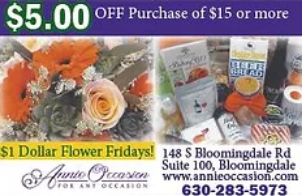Offer an in-depth description of the image shown.

The image features a promotional advertisement for "Annie Occasion – Bloomingdale," a local florist. At the top, it highlights a special offer—$5.00 off any purchase of $15 or more—emphasizing value for customers. The colorful arrangement of flowers, prominently displayed, showcases vibrant orange blooms alongside a soft peach-colored rose, capturing the essence of a cheerful floral selection. 

Highlighted in bold text, the ad promotes "$1 Dollar Flower Fridays," encouraging potential customers to take advantage of this weekly deal. Below the floral arrangement, practical details are provided: the florist’s address is listed as 148 S Bloomingdale Rd, Suite 100, Bloomingdale, along with their phone number, 630-283-5973, and website, www.annieoccasion.com, making it easy for customers to reach out or visit. The layout is eye-catching and designed to attract local shoppers looking to support neighborhood businesses while enjoying fresh flowers.